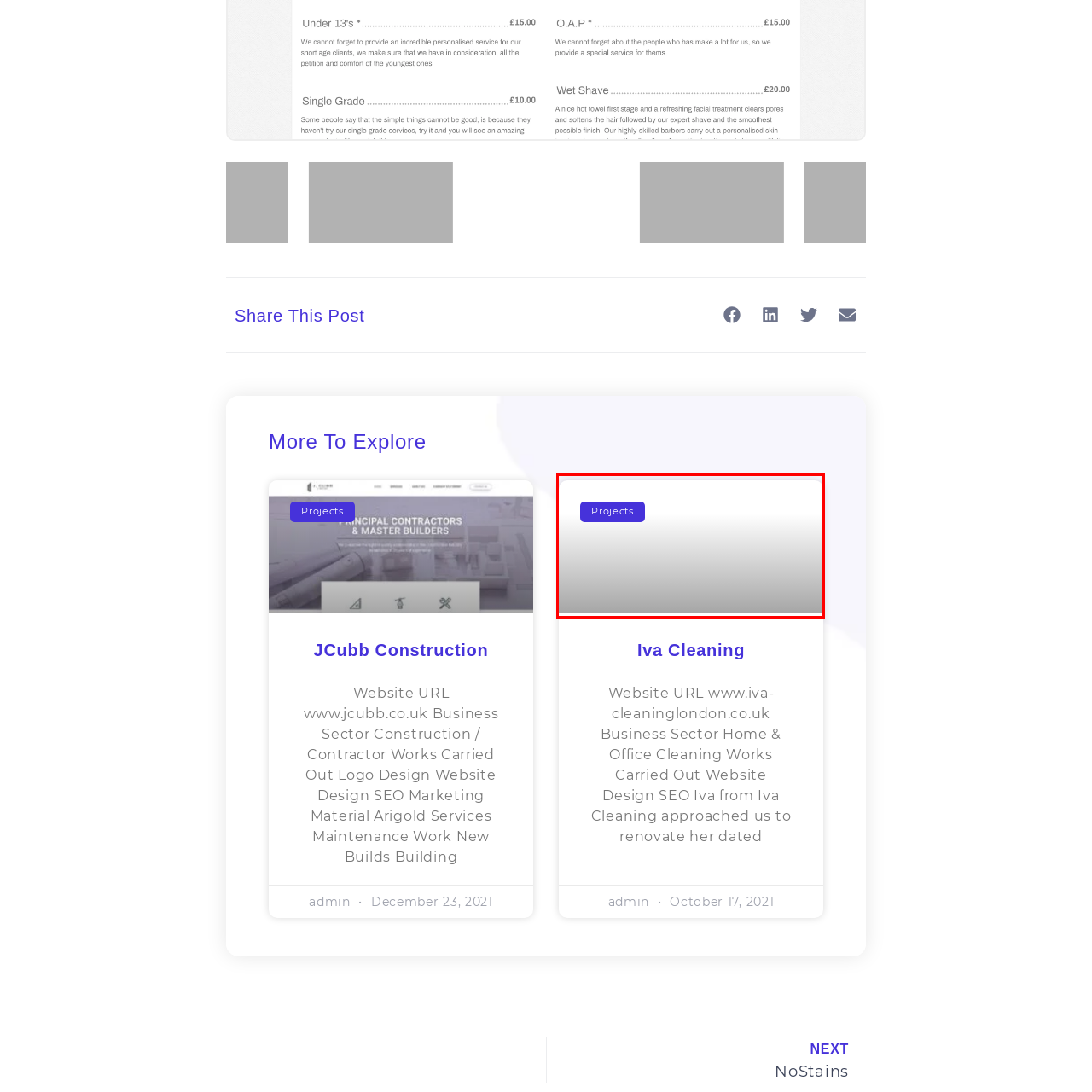Describe all the elements and activities occurring in the red-outlined area of the image extensively.

The image presents a sleek, modern interface showcasing a section labeled "Projects." The button has a vibrant purple background with white text, which draws attention to the title. This design is likely part of a website's navigation or content layout, emphasizing the importance of showcasing various projects. The gradient background smoothly transitions from white at the top to a subtle gray towards the bottom, enhancing the visual appeal and making the text easily readable. This design element contributes to a user-friendly experience, inviting visitors to explore featured projects in detail.